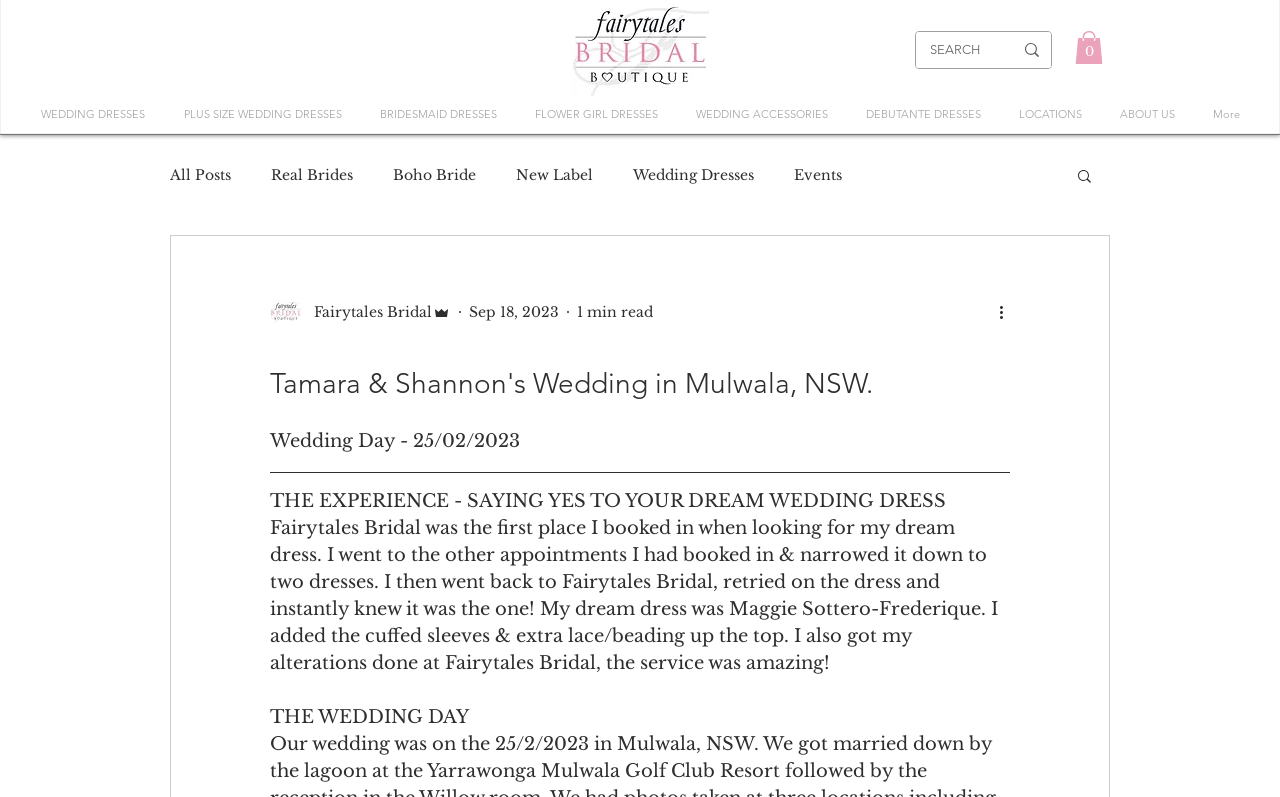Find and provide the bounding box coordinates for the UI element described with: "PLUS SIZE WEDDING DRESSES".

[0.128, 0.129, 0.282, 0.16]